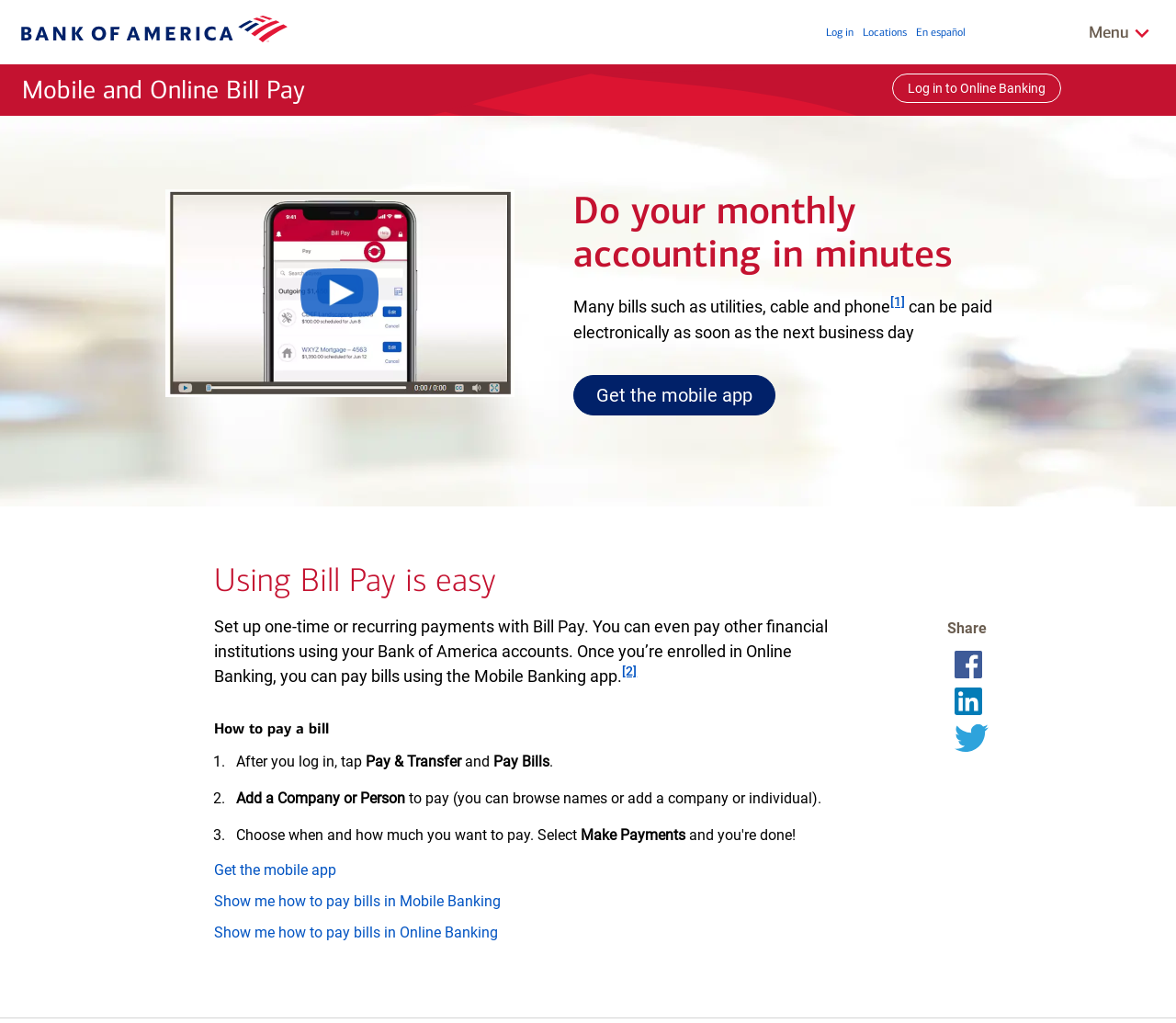Locate the bounding box coordinates of the clickable area to execute the instruction: "Get the mobile app". Provide the coordinates as four float numbers between 0 and 1, represented as [left, top, right, bottom].

[0.488, 0.367, 0.659, 0.406]